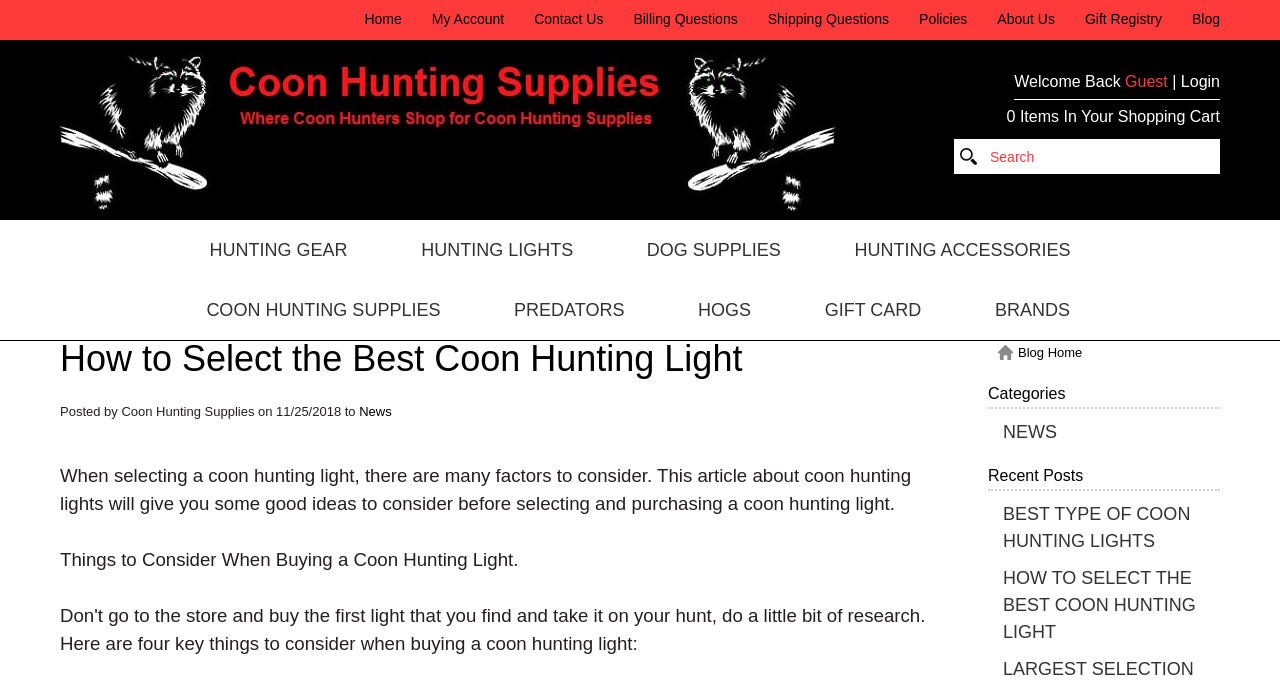Calculate the bounding box coordinates for the UI element based on the following description: "Gift Registry". Ensure the coordinates are four float numbers between 0 and 1, i.e., [left, top, right, bottom].

[0.848, 0.016, 0.908, 0.04]